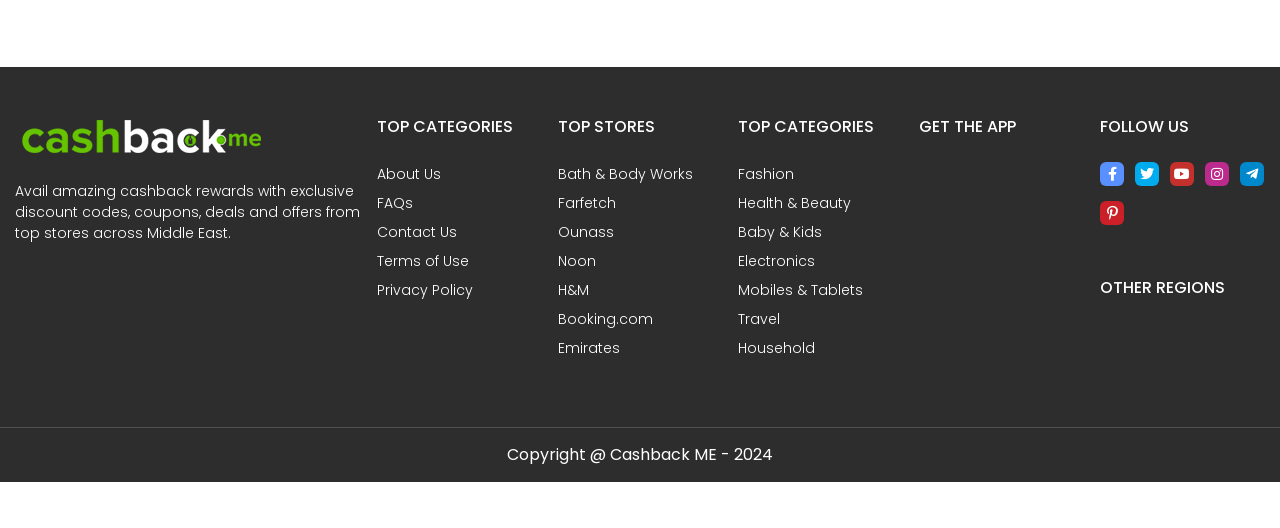Please provide a detailed answer to the question below by examining the image:
How can users get the app?

Under the 'GET THE APP' heading, there are links provided for users to download the app, along with images of the app icons.